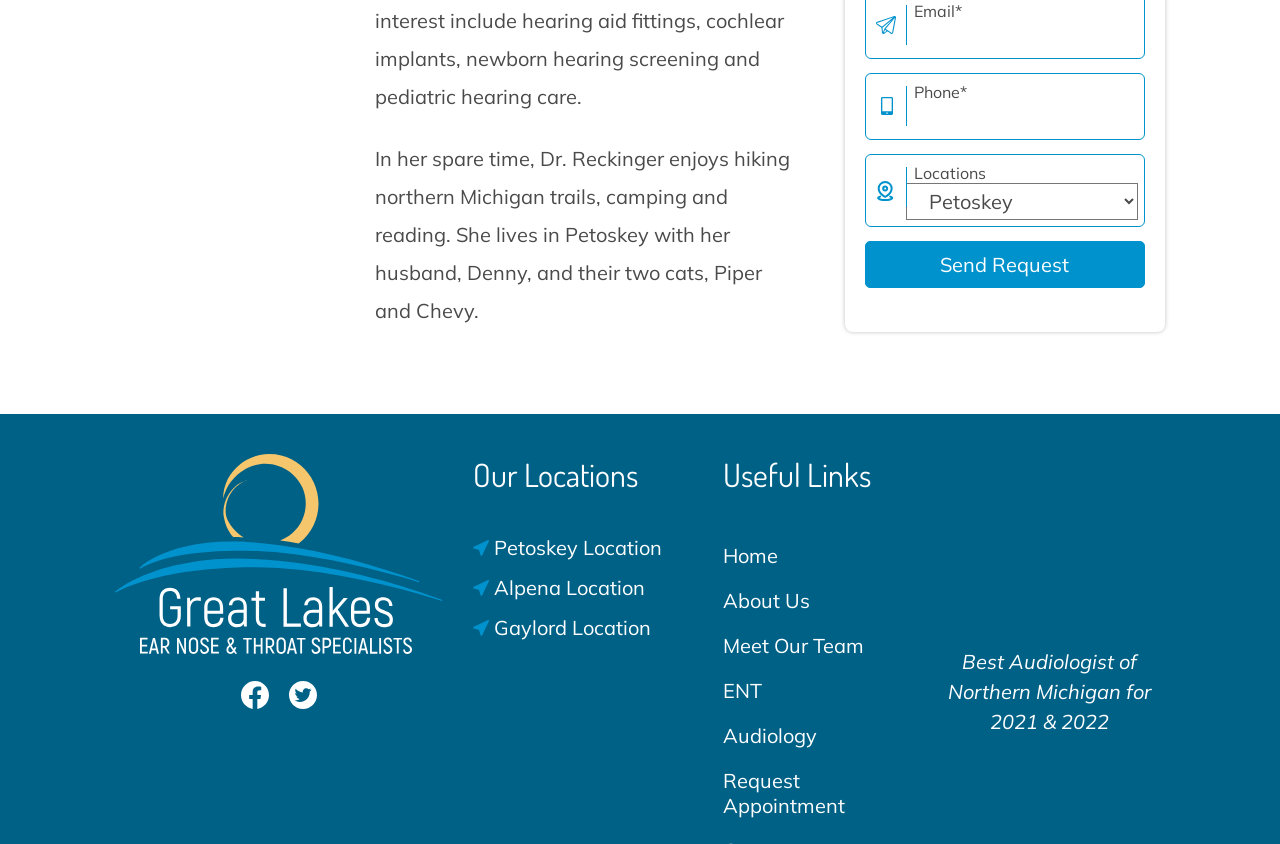Please specify the bounding box coordinates for the clickable region that will help you carry out the instruction: "Go to Home".

[0.565, 0.589, 0.608, 0.619]